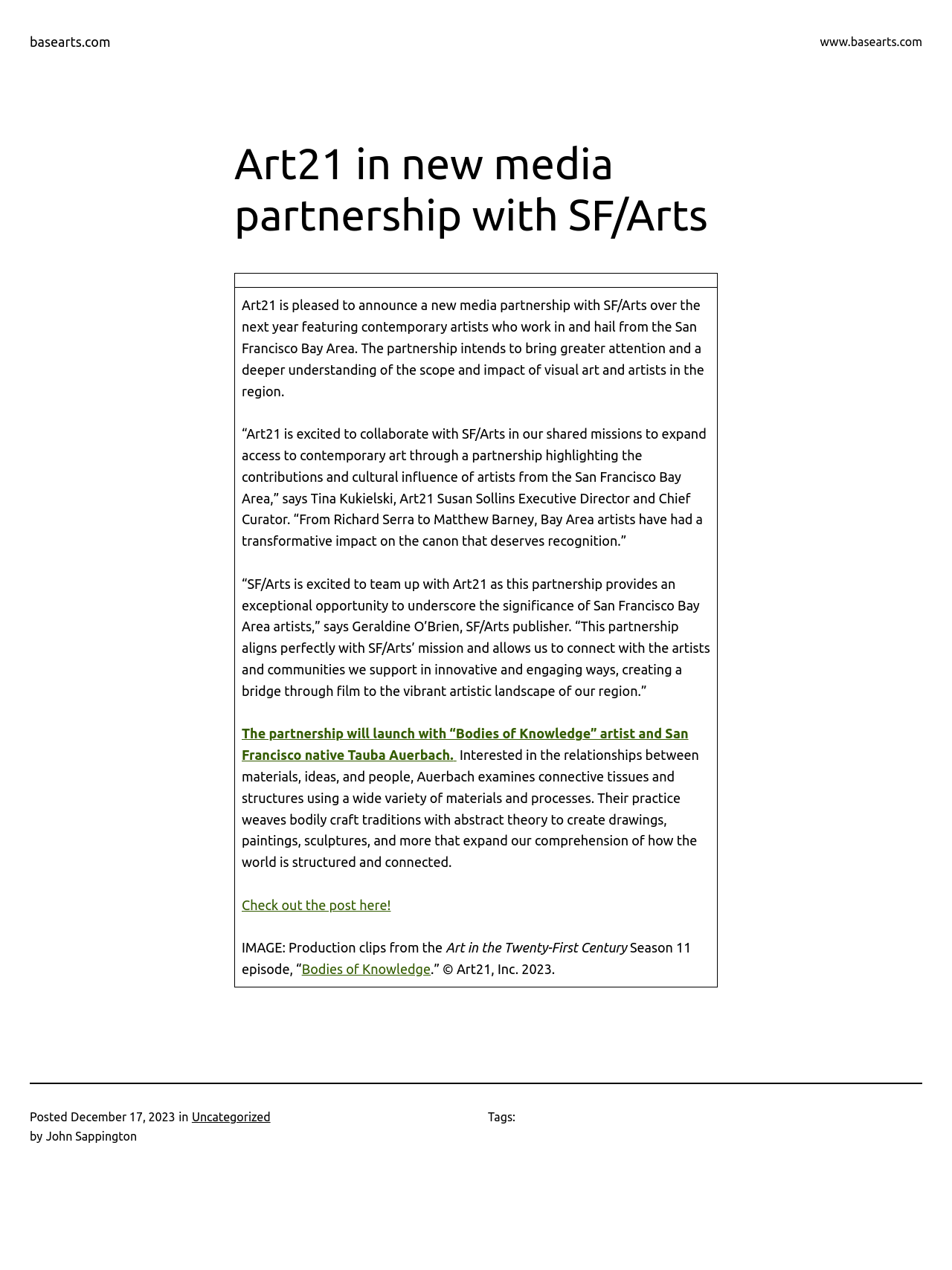Given the element description: "basearts.com", predict the bounding box coordinates of the UI element it refers to, using four float numbers between 0 and 1, i.e., [left, top, right, bottom].

[0.031, 0.027, 0.116, 0.039]